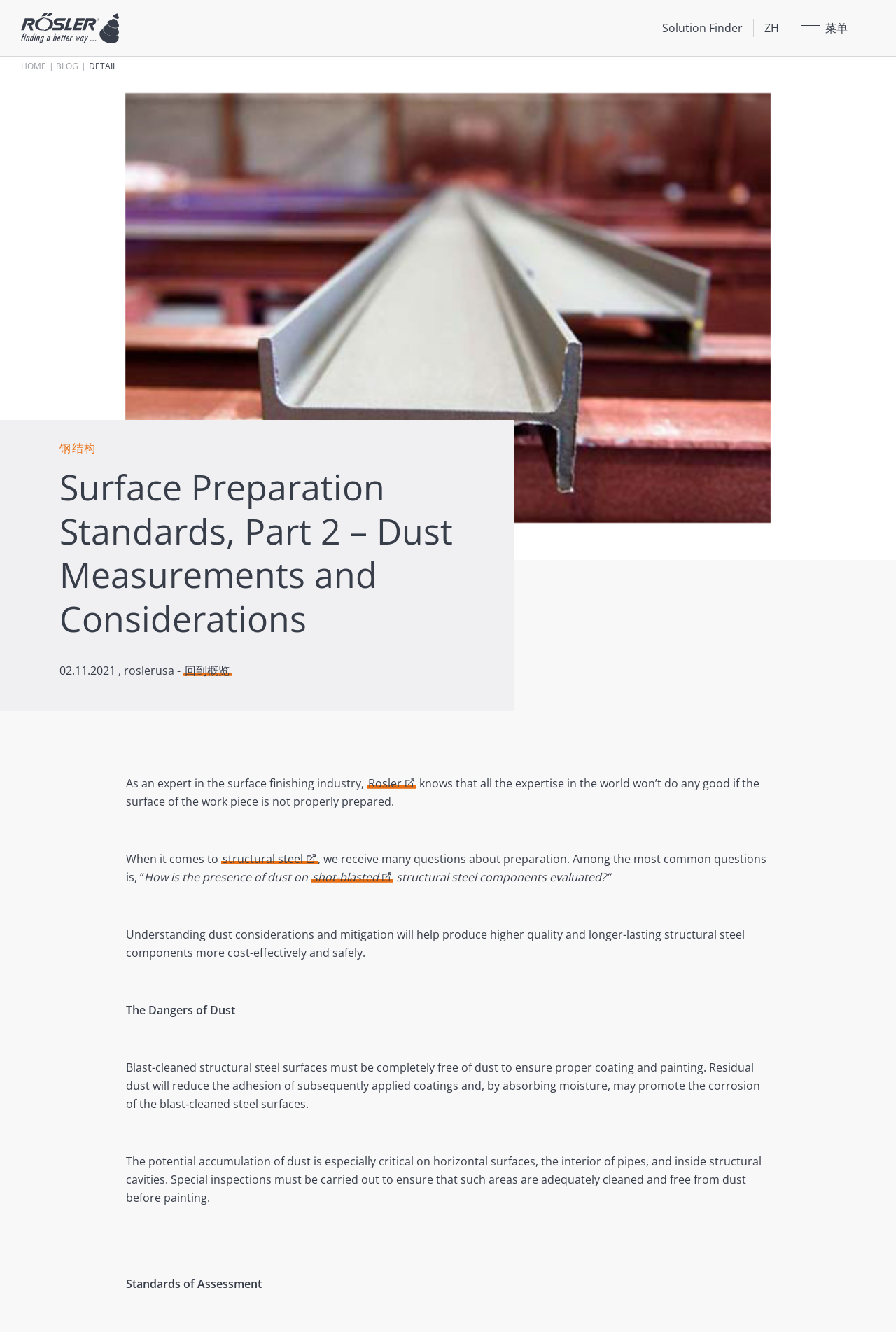Reply to the question below using a single word or brief phrase:
What is the title of the section that discusses the dangers of dust?

The Dangers of Dust